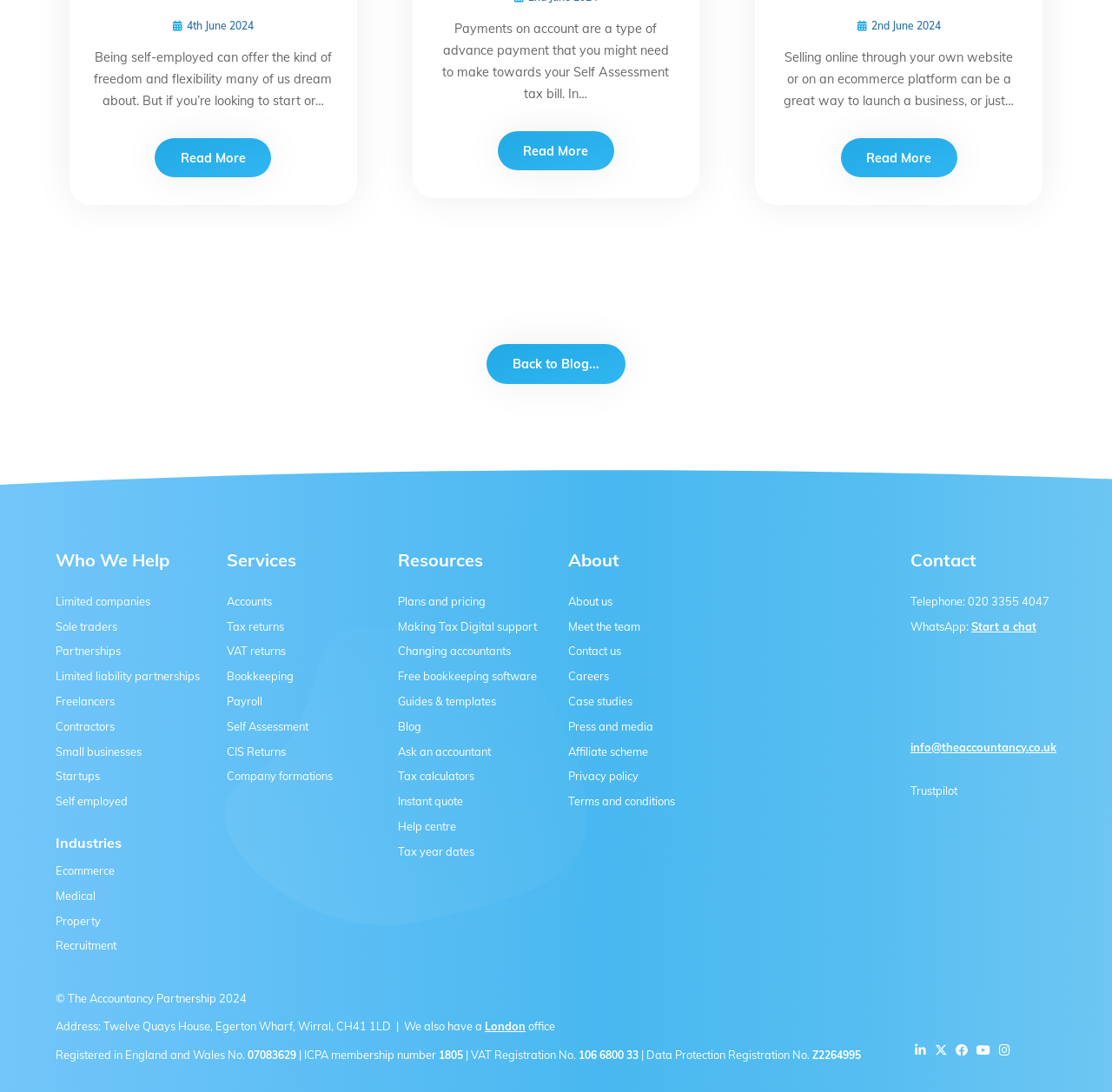Please indicate the bounding box coordinates for the clickable area to complete the following task: "Contact us through WhatsApp". The coordinates should be specified as four float numbers between 0 and 1, i.e., [left, top, right, bottom].

[0.873, 0.567, 0.932, 0.58]